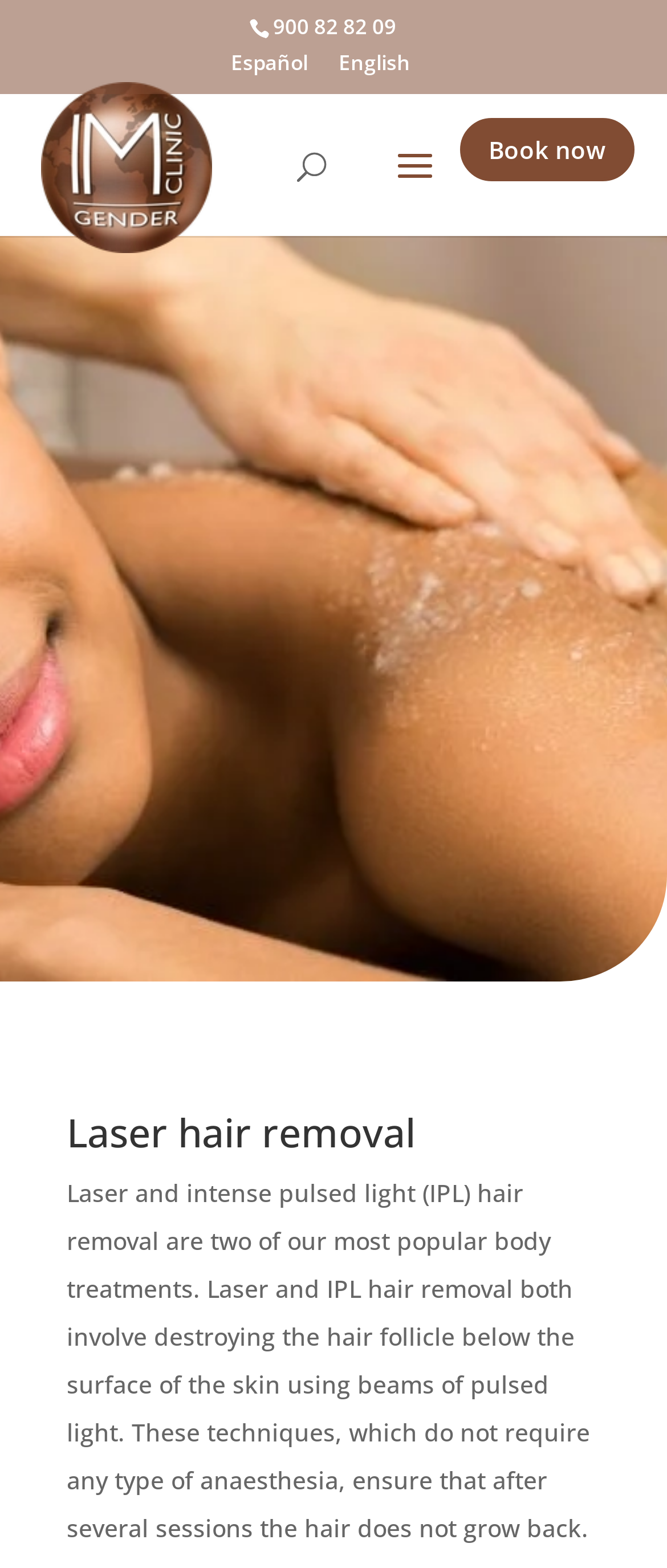Carefully examine the image and provide an in-depth answer to the question: What is the clinic's name?

The clinic's name can be found at the top of the webpage, which is 'Body Treatments | IM GENDER Clinic'. This is the title of the webpage, indicating that the clinic's name is IM GENDER Clinic.